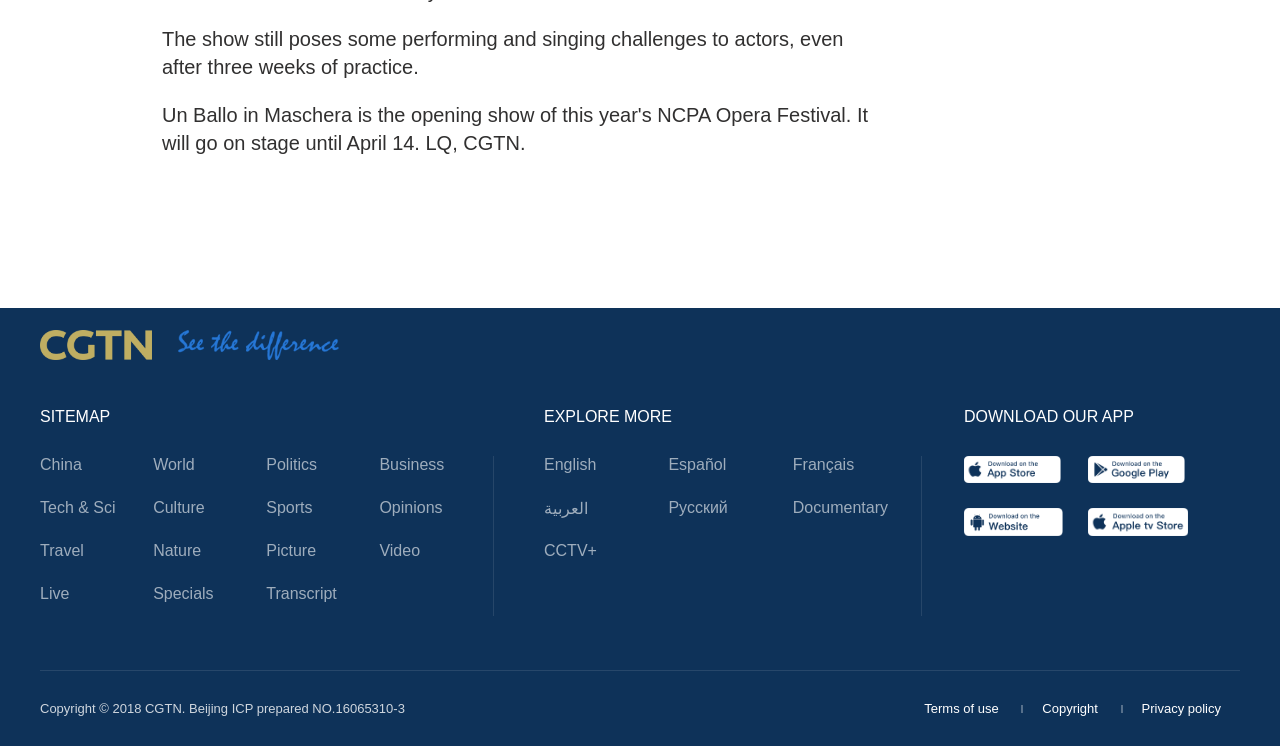Determine the bounding box coordinates of the clickable element to complete this instruction: "Download our app". Provide the coordinates in the format of four float numbers between 0 and 1, [left, top, right, bottom].

[0.753, 0.546, 0.886, 0.569]